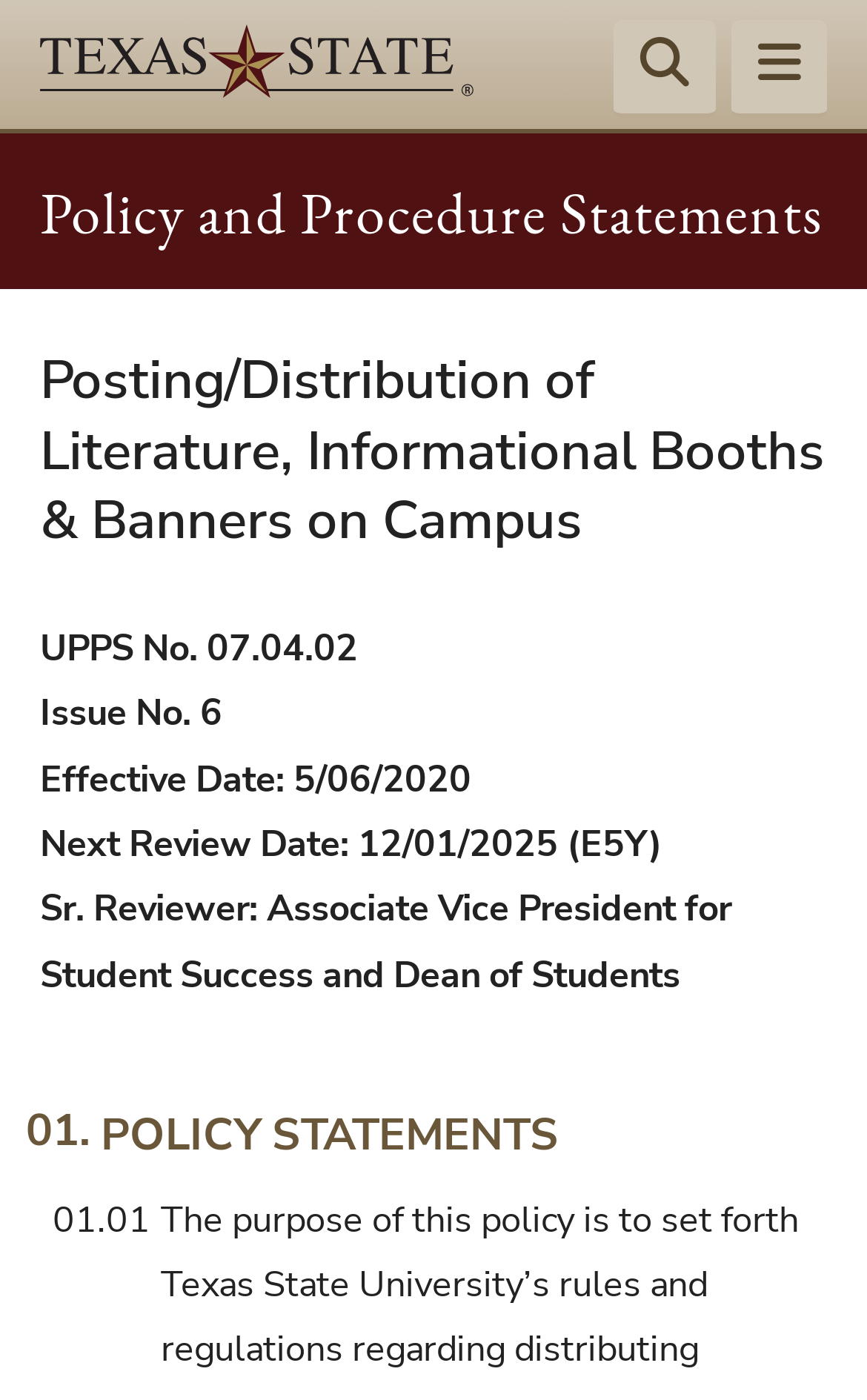Identify the primary heading of the webpage and provide its text.

UPPS 07.04.02 - Posting/Distribution of Literature, Informational Booths & Banners on Campus